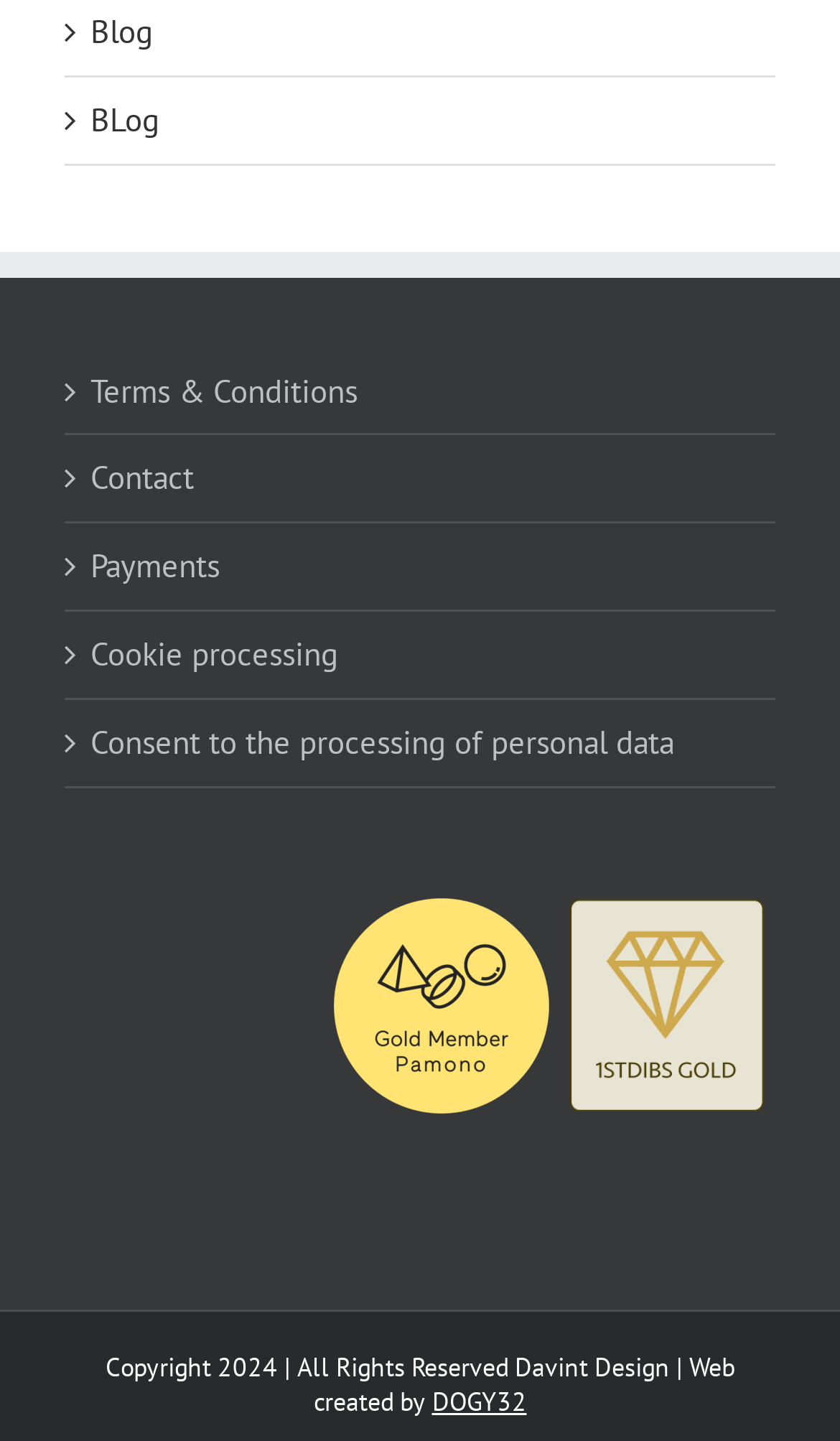Identify the bounding box for the UI element described as: "Terms & Conditions". Ensure the coordinates are four float numbers between 0 and 1, formatted as [left, top, right, bottom].

[0.108, 0.256, 0.897, 0.286]